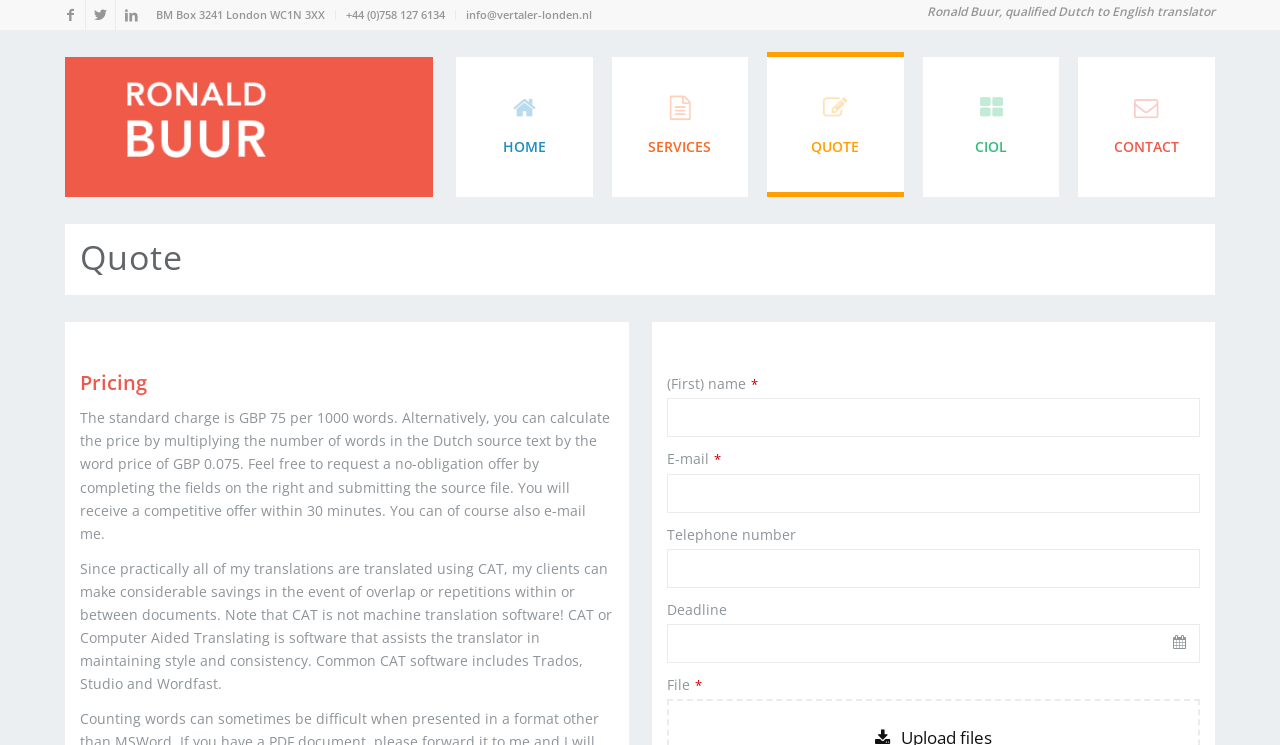Please locate the bounding box coordinates of the element that needs to be clicked to achieve the following instruction: "Click on 'CreateMutex'". The coordinates should be four float numbers between 0 and 1, i.e., [left, top, right, bottom].

None